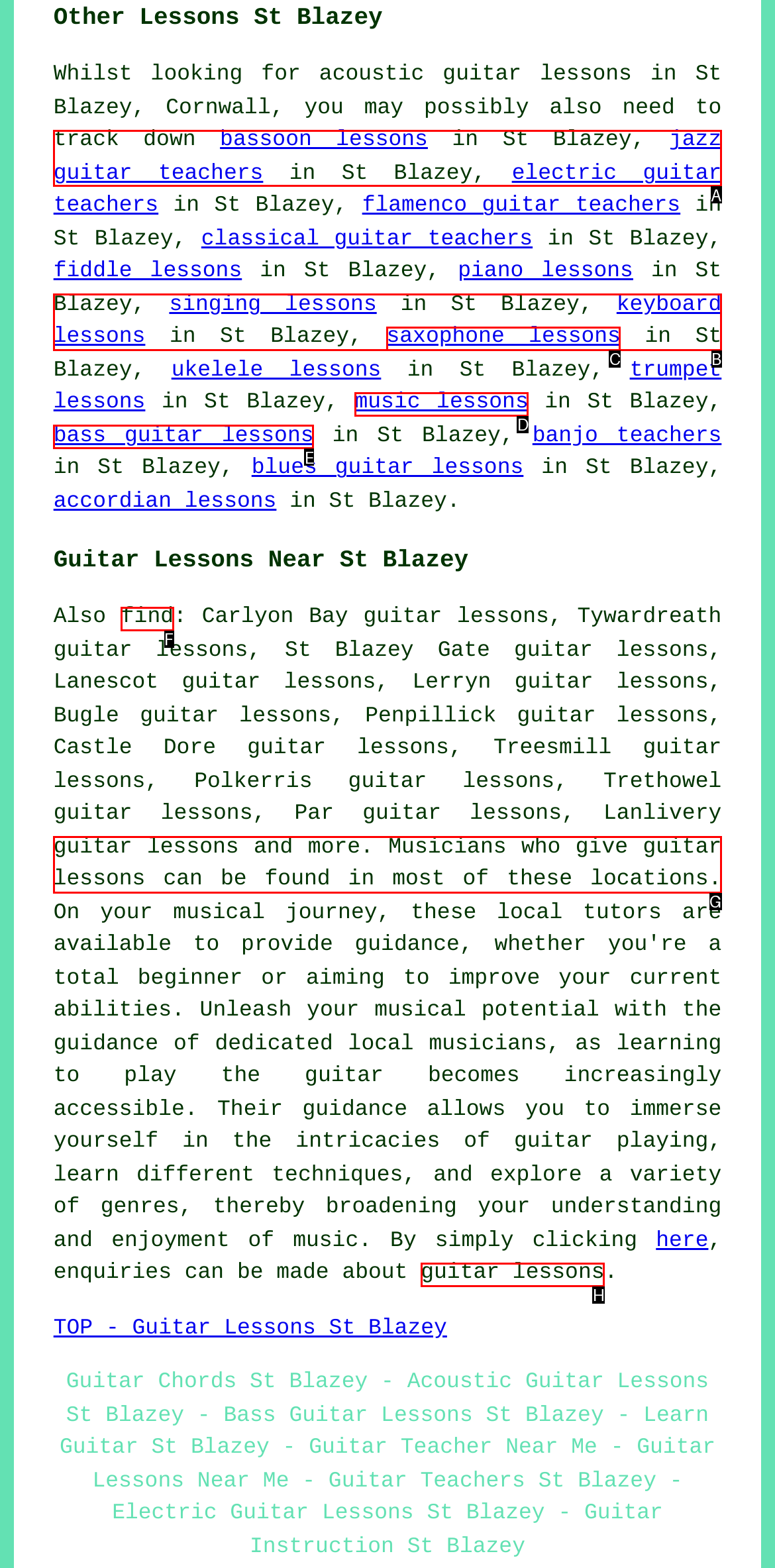Please indicate which HTML element should be clicked to fulfill the following task: find jazz guitar teachers. Provide the letter of the selected option.

A